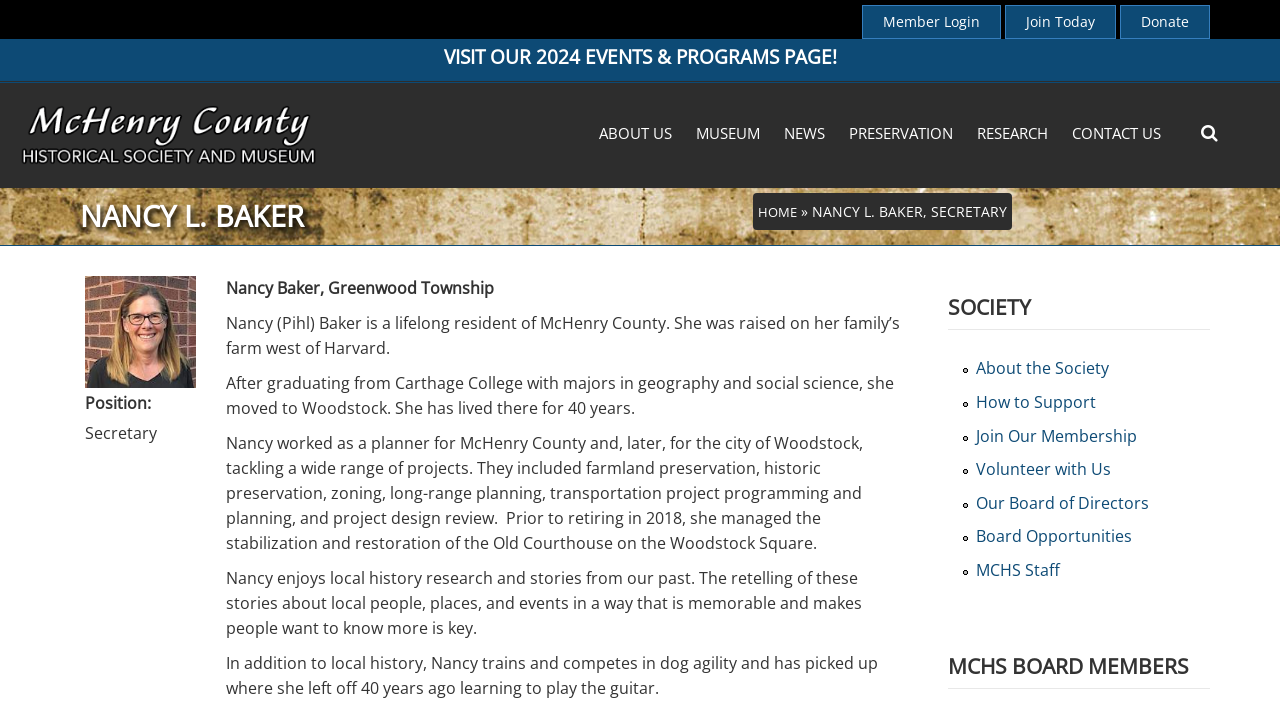Indicate the bounding box coordinates of the element that needs to be clicked to satisfy the following instruction: "Contact us". The coordinates should be four float numbers between 0 and 1, i.e., [left, top, right, bottom].

[0.83, 0.163, 0.915, 0.214]